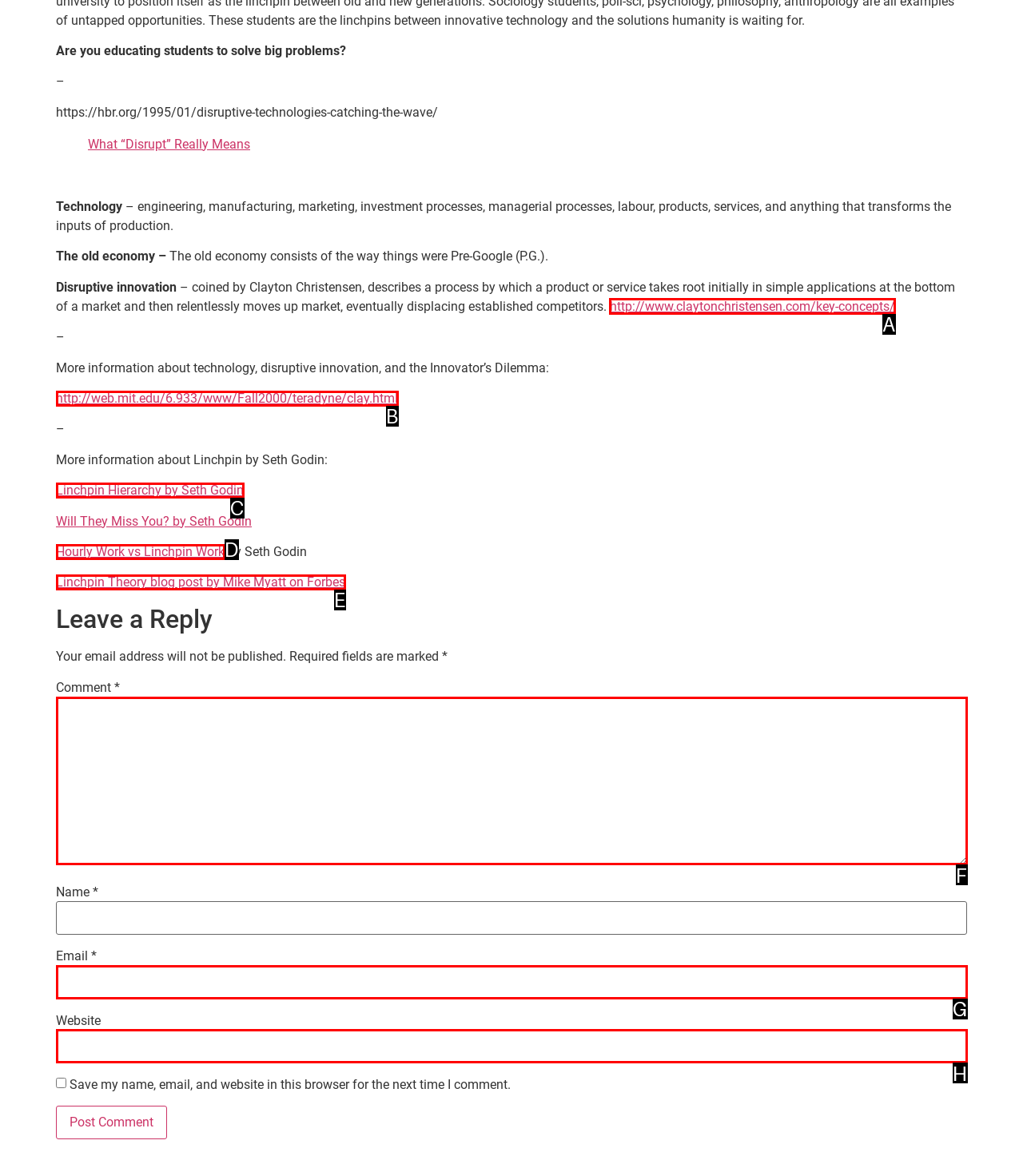Determine which HTML element should be clicked for this task: Click the link to learn more about disruptive innovation
Provide the option's letter from the available choices.

A